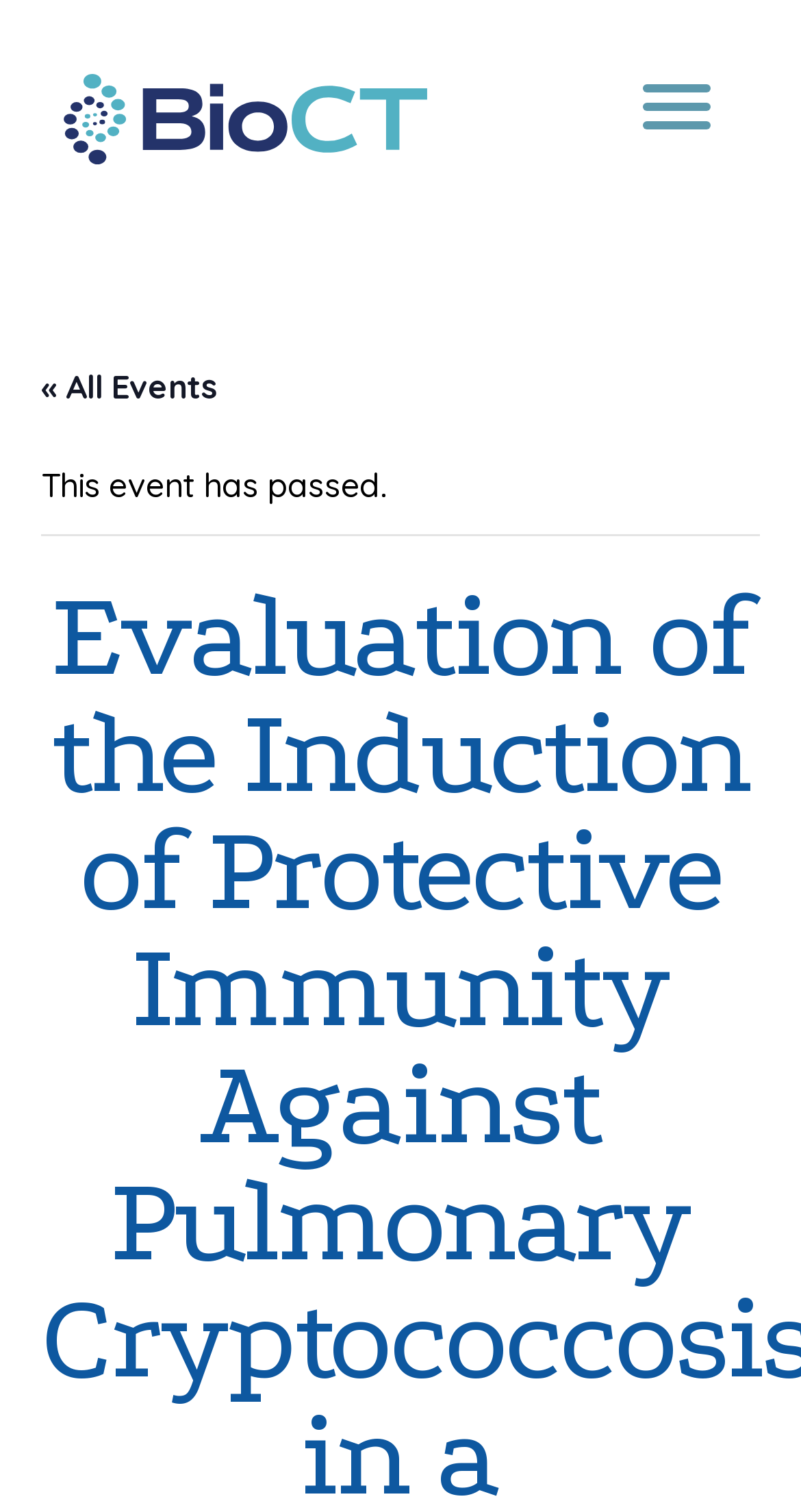Given the description: "aria-label="Toggle navigation"", determine the bounding box coordinates of the UI element. The coordinates should be formatted as four float numbers between 0 and 1, [left, top, right, bottom].

[0.769, 0.047, 0.921, 0.092]